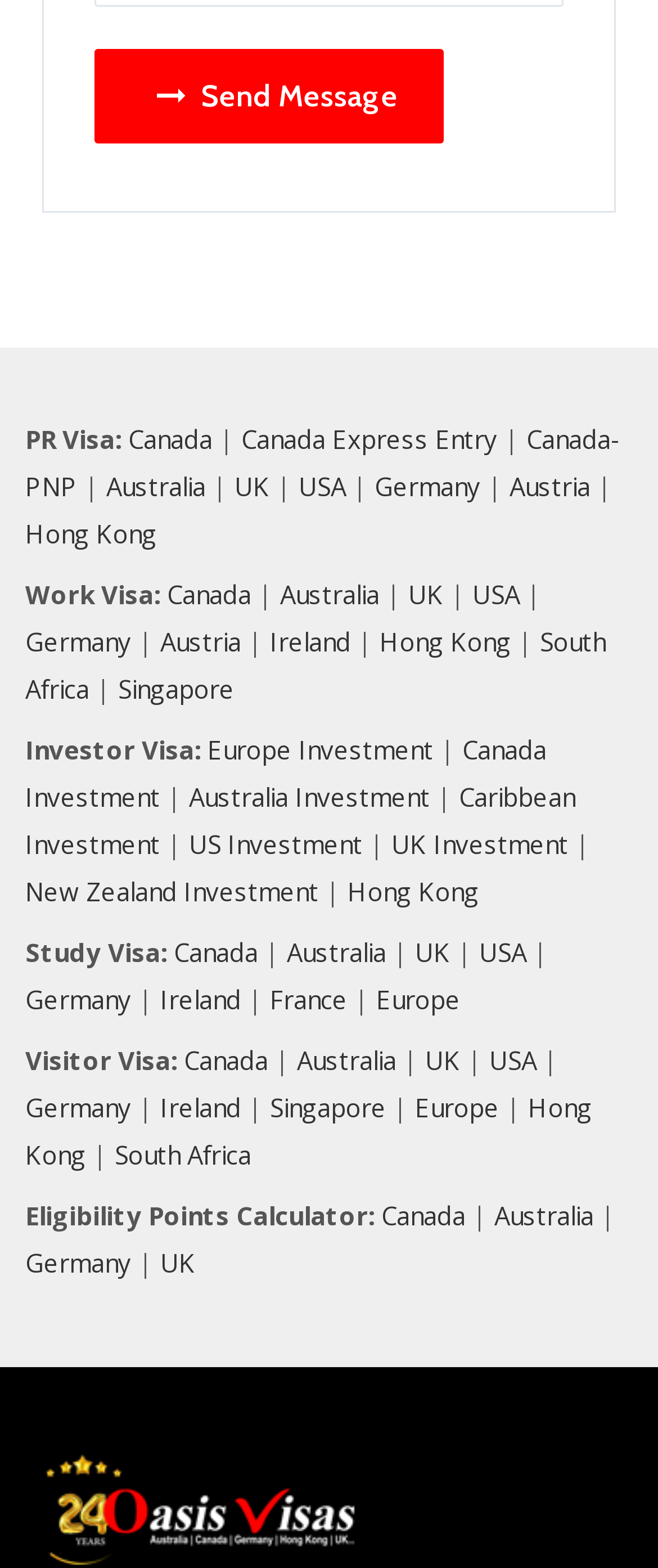What types of visas are available?
Refer to the screenshot and respond with a concise word or phrase.

PR, Work, Investor, Study, Visitor